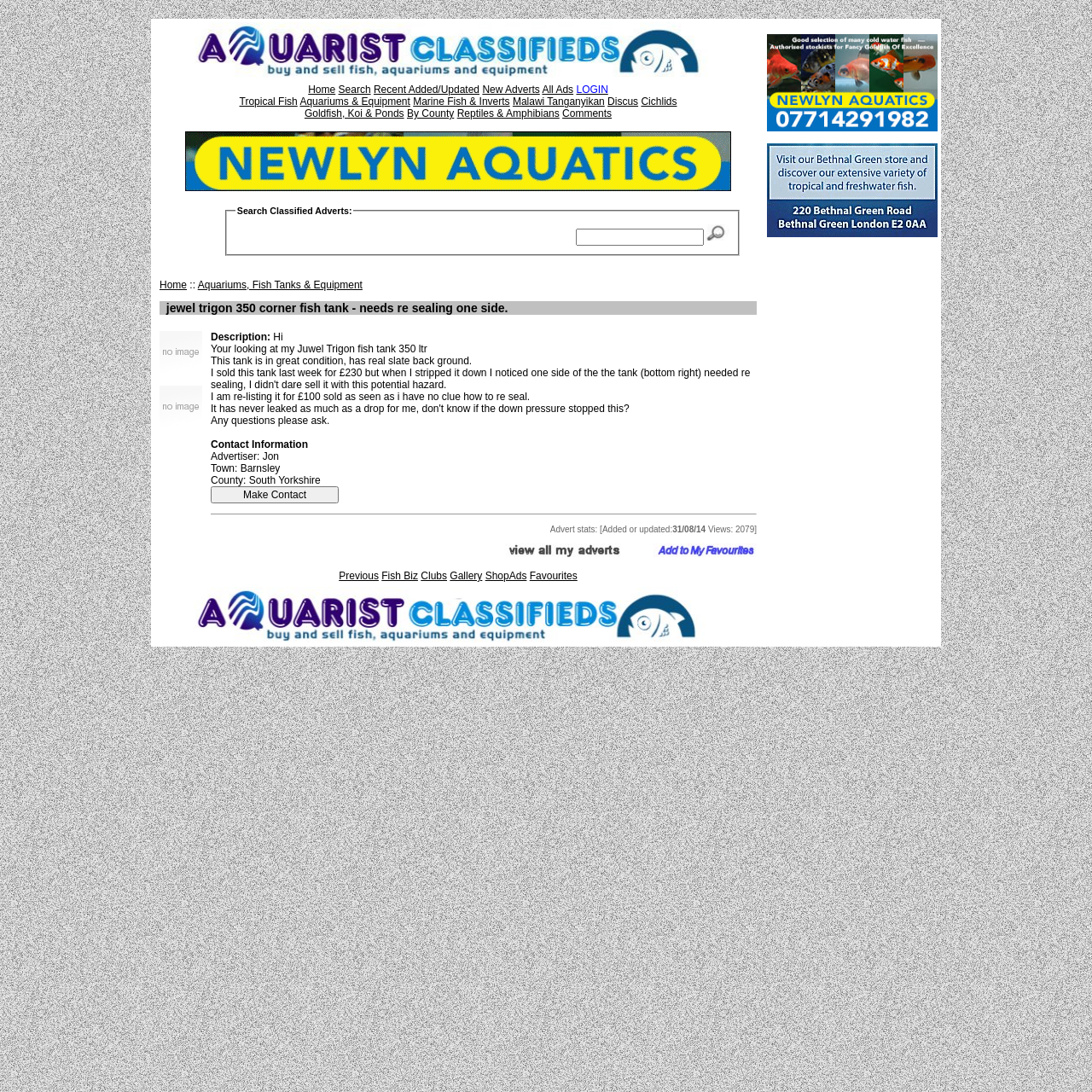Based on the image, please respond to the question with as much detail as possible:
How many views has the advert received?

The advert stats section at the bottom of the page indicates that the advert has received 2079 views.